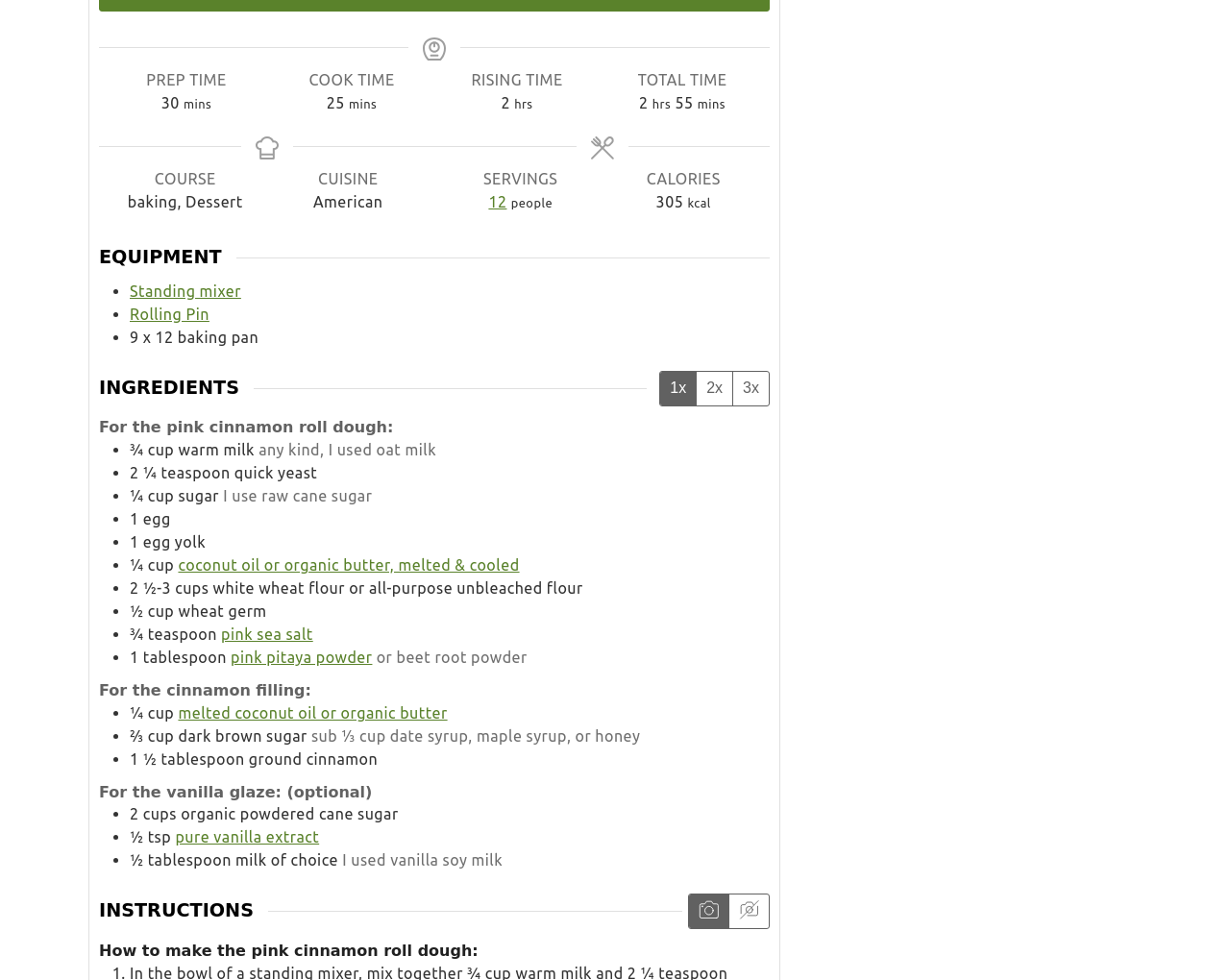Please identify the bounding box coordinates of the clickable element to fulfill the following instruction: "Click on Rolling Pin". The coordinates should be four float numbers between 0 and 1, i.e., [left, top, right, bottom].

[0.105, 0.311, 0.17, 0.329]